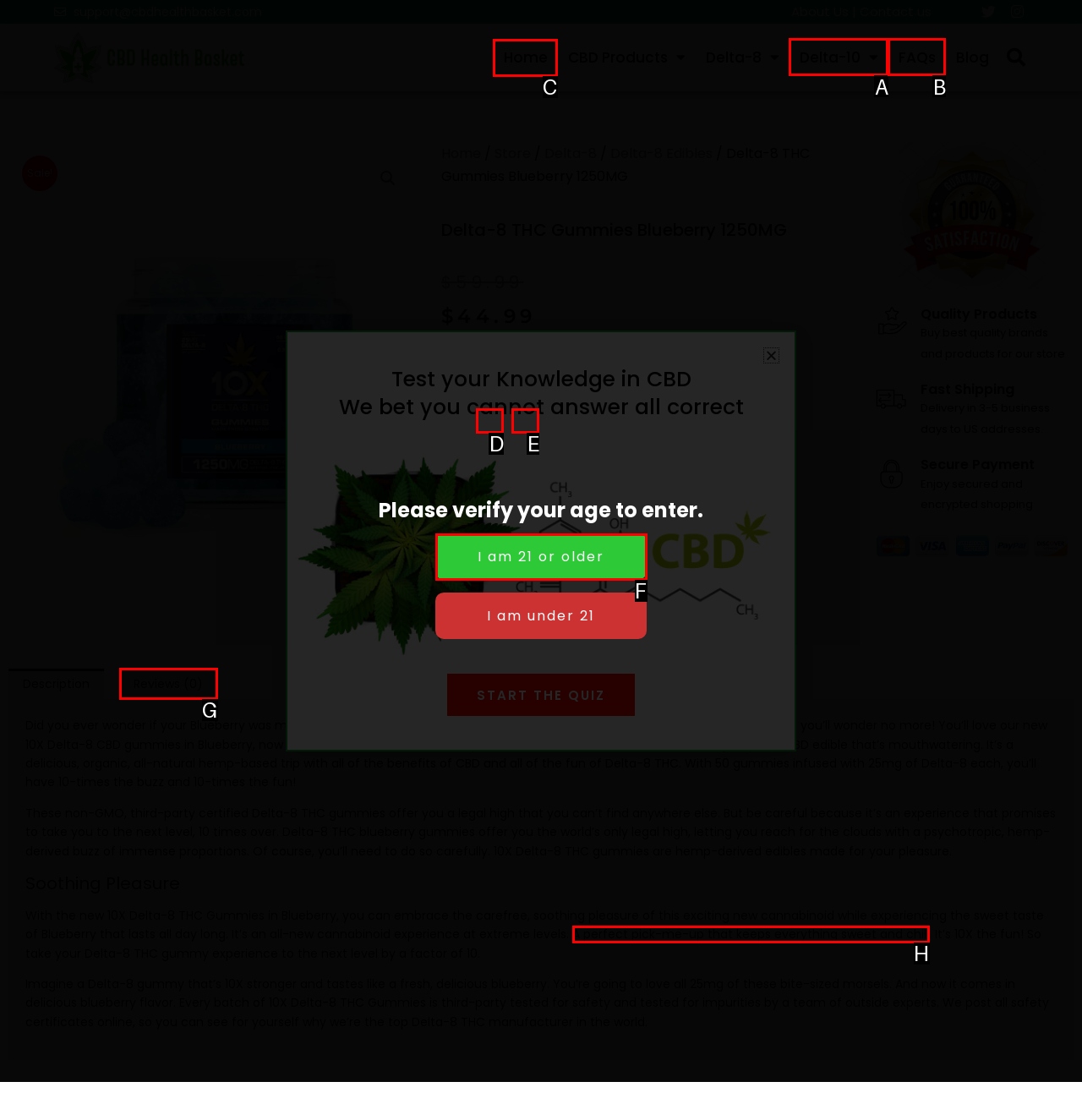Point out which HTML element you should click to fulfill the task: Go to the home page.
Provide the option's letter from the given choices.

C